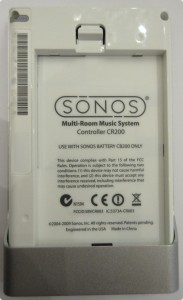Create a detailed narrative for the image.

The image displays the back of a Sonos Multi-Room Music System Controller, specifically the CR200 model. The controller features a sleek, minimalist design with a white casing and a metallic base. Prominently placed in the center, the Sonos logo is clearly visible, asserting its brand identity. The label provides important information on usage, indicating that it is designed to be used with the Sonos Battery CR200 only. Additional details include compliance statements with regulatory standards, ensuring the device's safety and compliance with FCC requirements. The image also highlights a slot for easy access to the battery compartment and a tamper-proof label, emphasizing the manufacturer’s effort to maintain product integrity. The overall look conveys a modern aesthetic suited for users seeking a sophisticated and functional music control device.